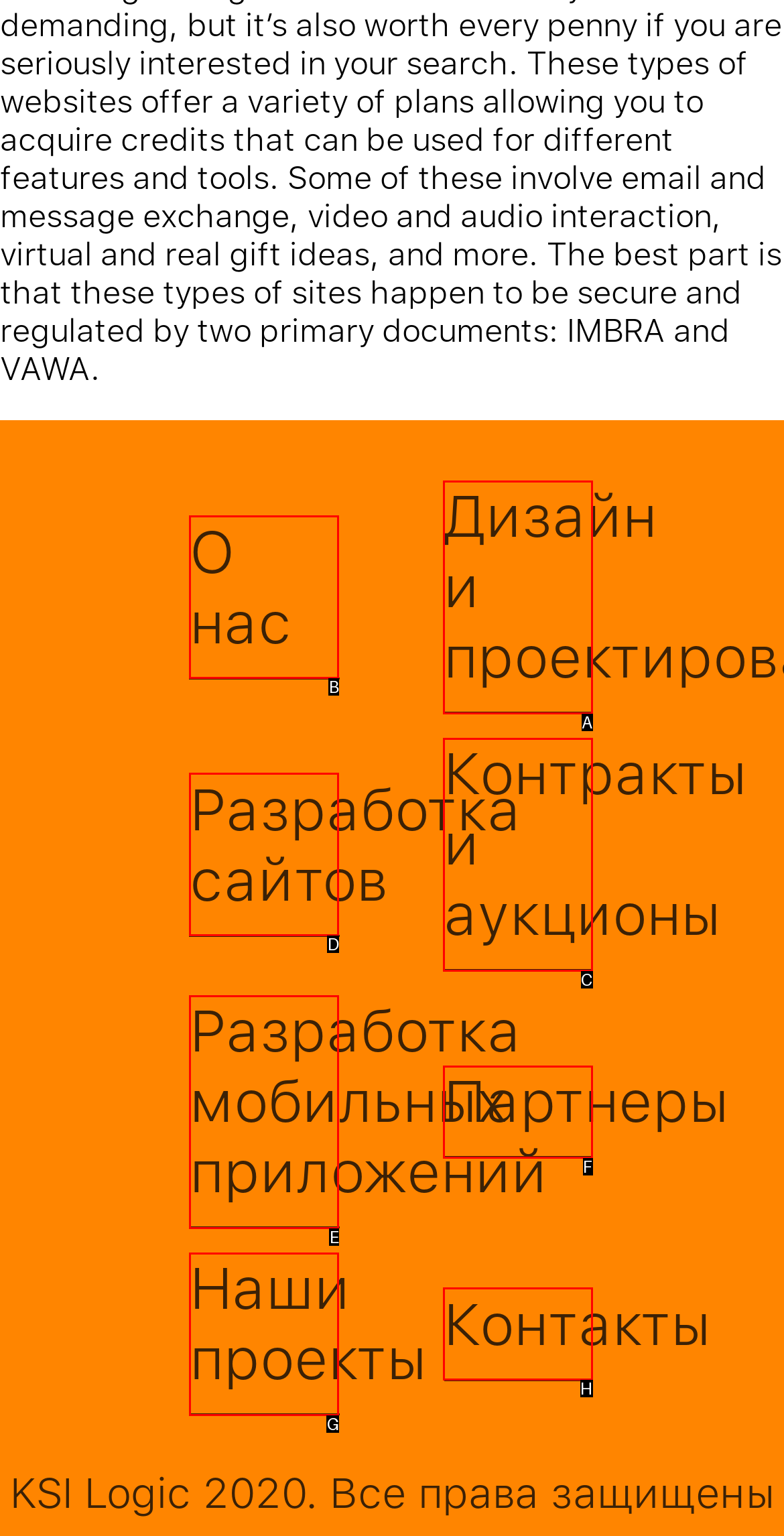Select the HTML element that matches the description: Разработка мобильных приложений. Provide the letter of the chosen option as your answer.

E